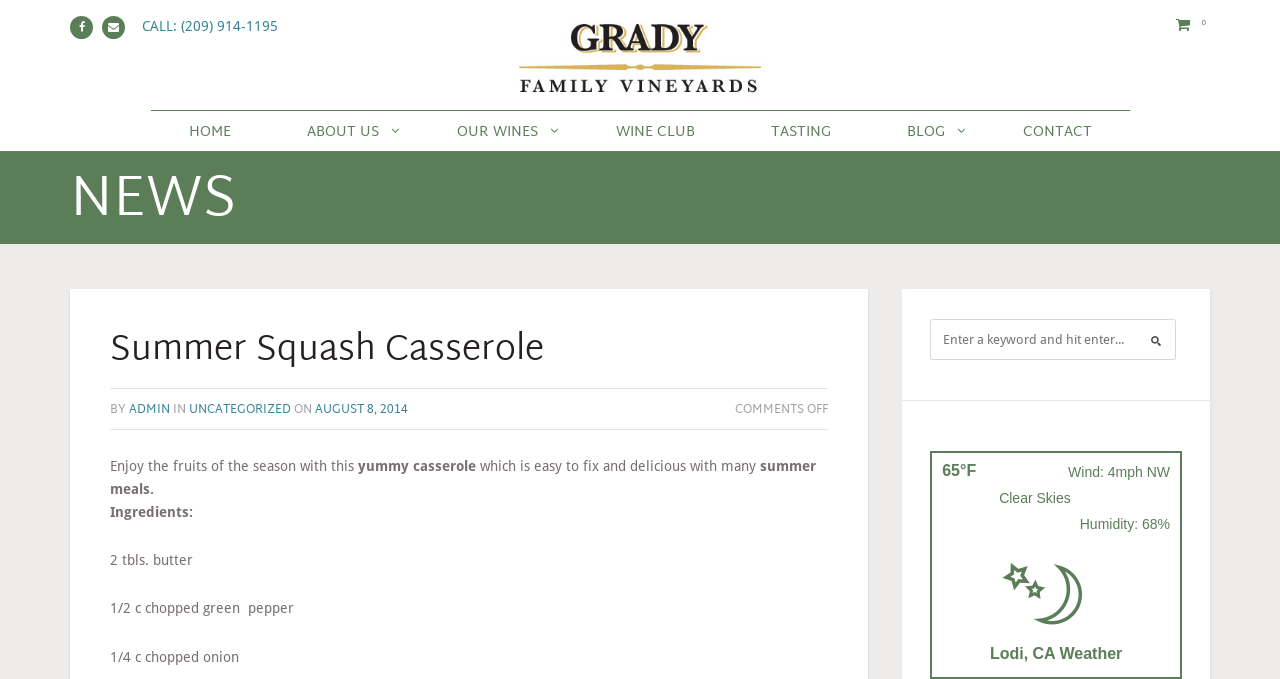Give the bounding box coordinates for the element described as: "Our Wines".

[0.327, 0.164, 0.451, 0.223]